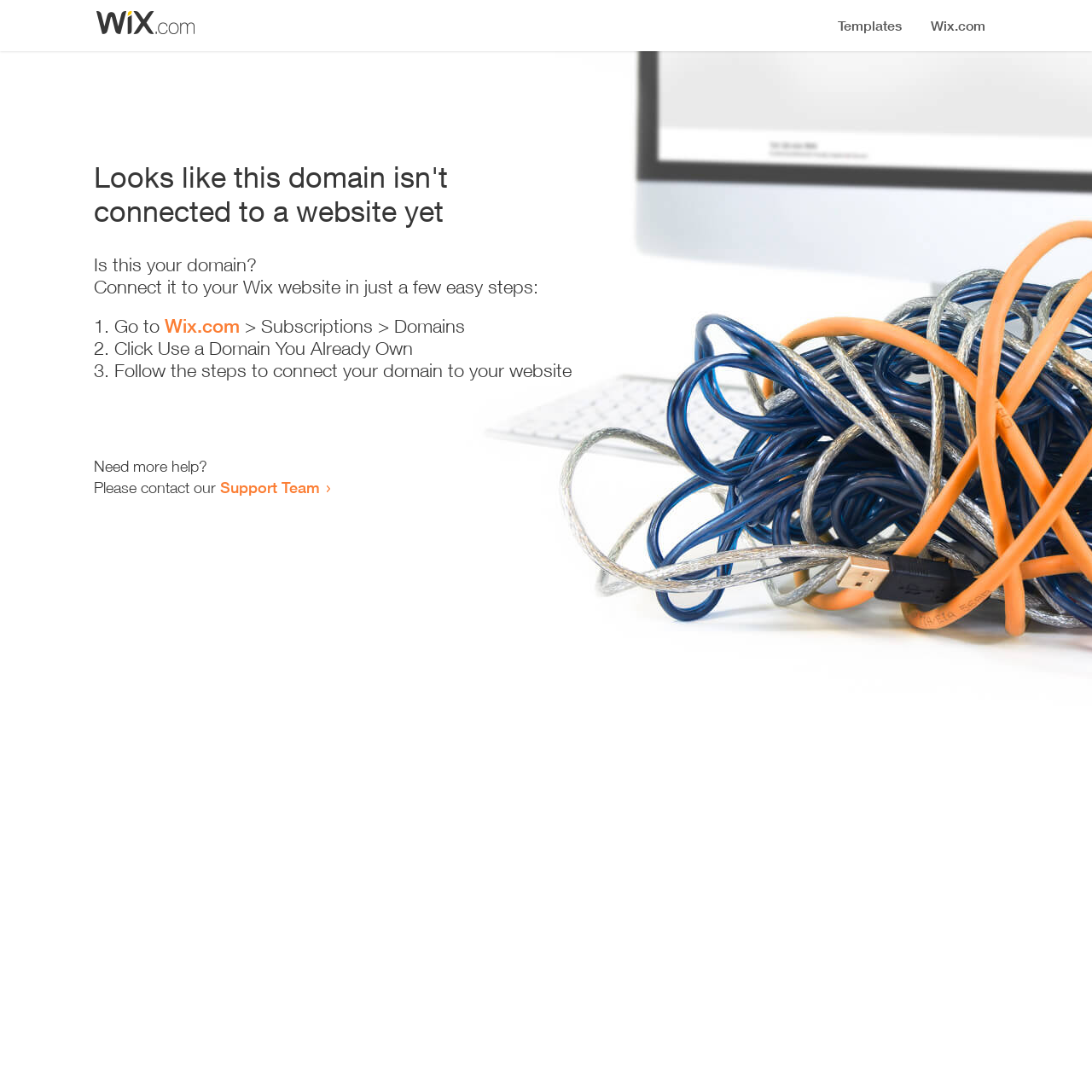What is the first step to connect the domain?
Use the screenshot to answer the question with a single word or phrase.

Go to Wix.com